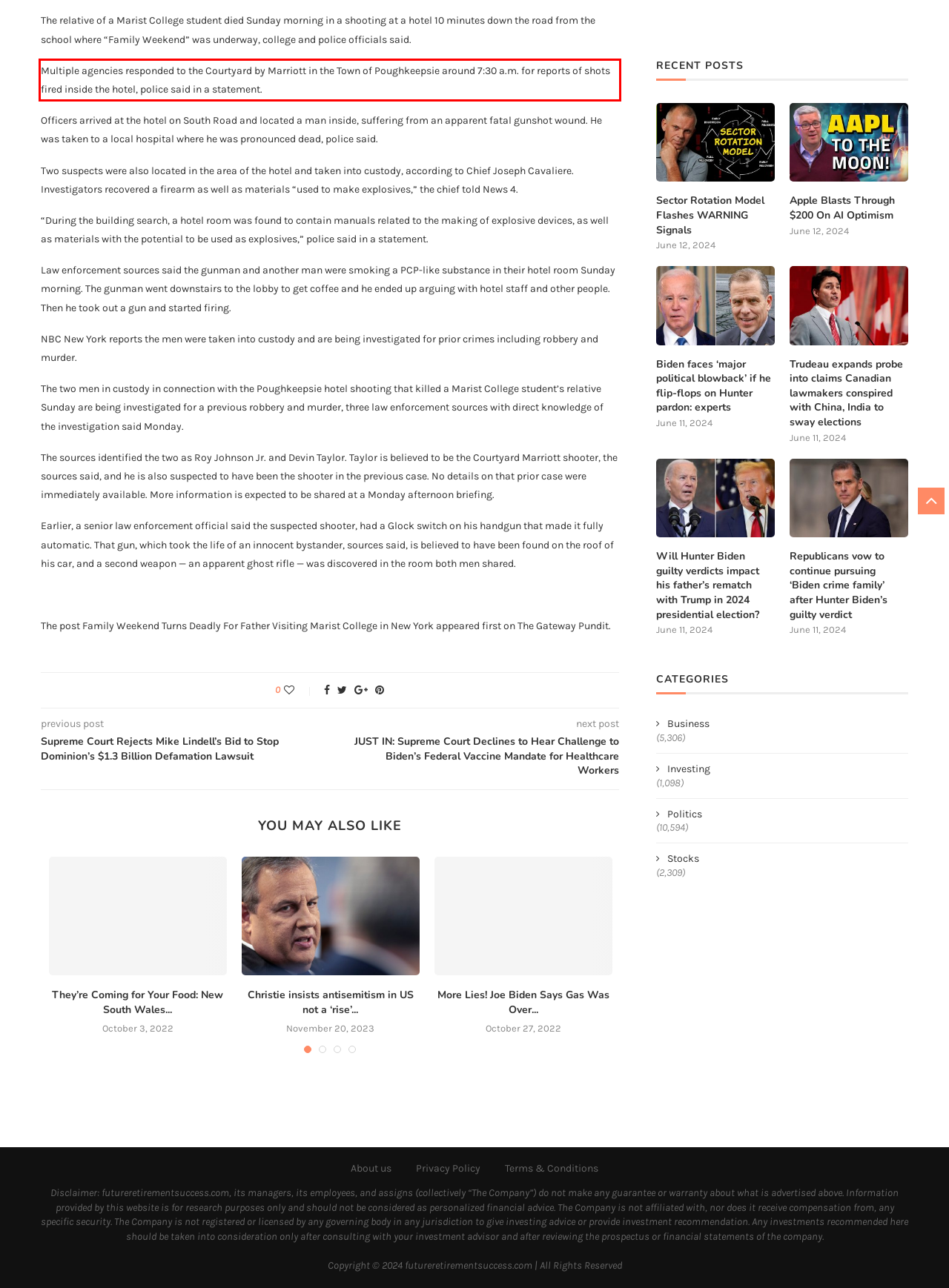You have a webpage screenshot with a red rectangle surrounding a UI element. Extract the text content from within this red bounding box.

Multiple agencies responded to the Courtyard by Marriott in the Town of Poughkeepsie around 7:30 a.m. for reports of shots fired inside the hotel, police said in a statement.